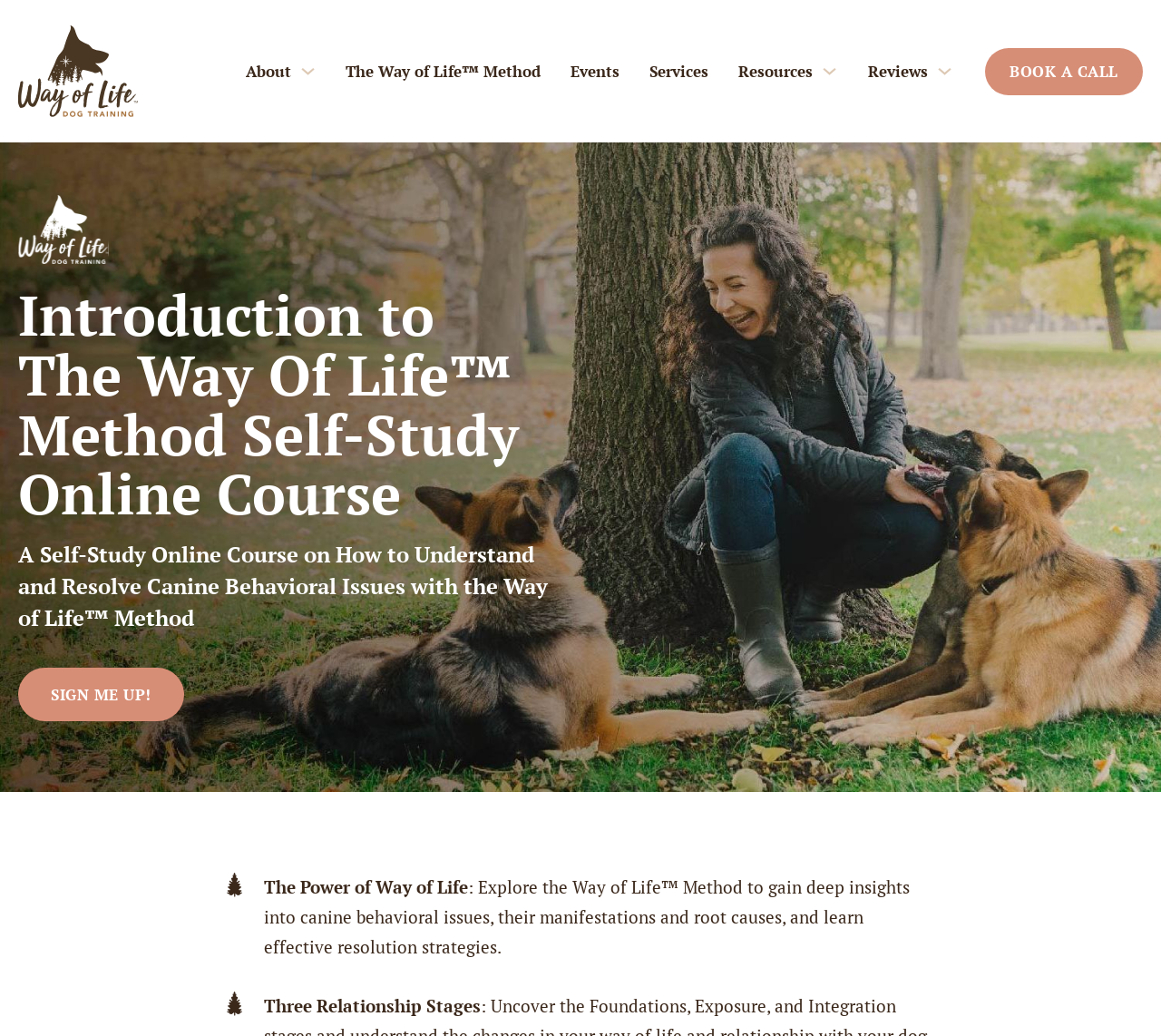Locate the bounding box coordinates of the area that needs to be clicked to fulfill the following instruction: "Book a call". The coordinates should be in the format of four float numbers between 0 and 1, namely [left, top, right, bottom].

[0.848, 0.046, 0.984, 0.092]